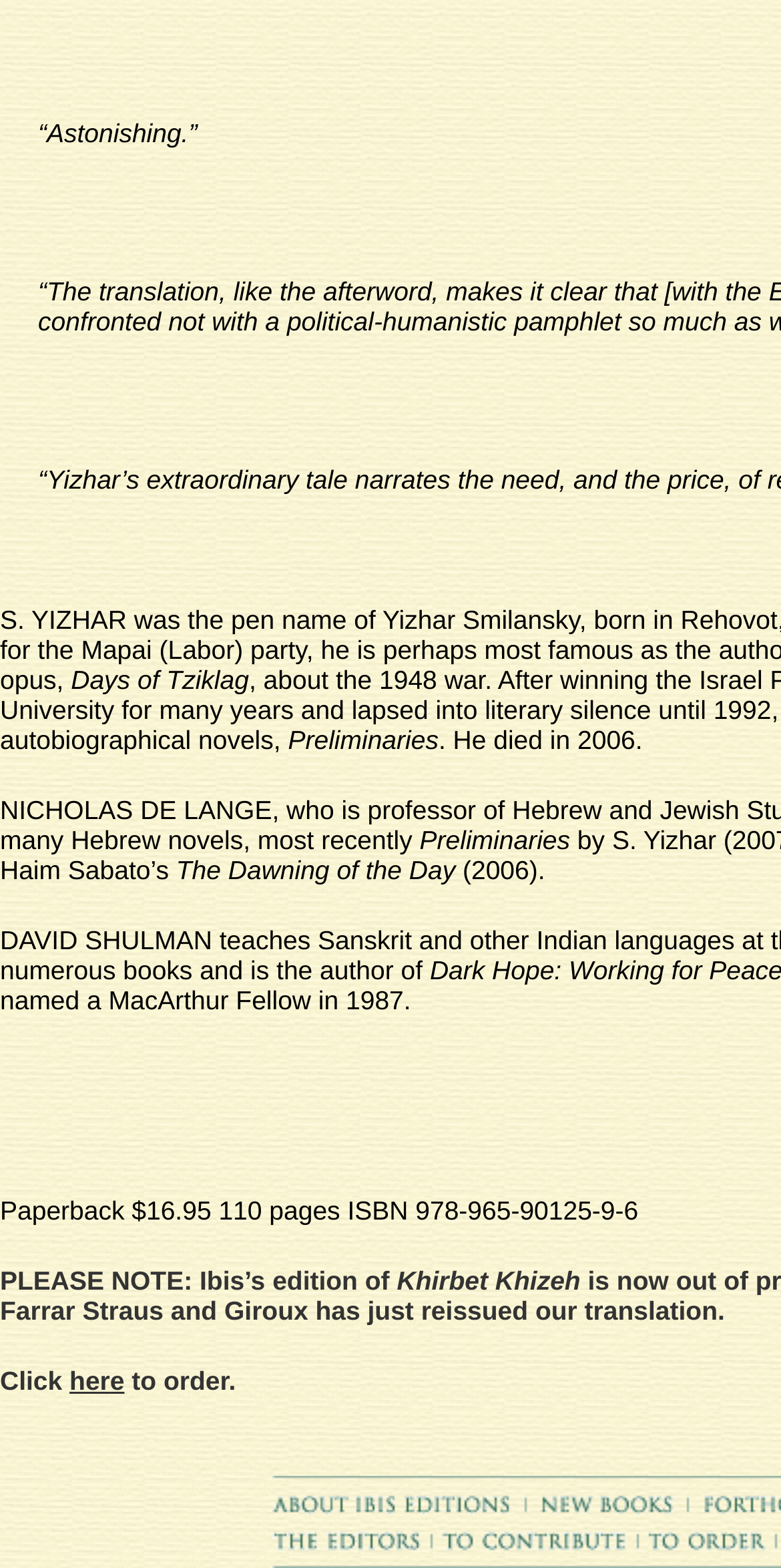Examine the image carefully and respond to the question with a detailed answer: 
What is the ISBN number of the book?

I found the ISBN number of the book by looking at the text 'Paperback $16.95 110 pages ISBN 978-965-90125-9-6' which is located at the bottom of the webpage.